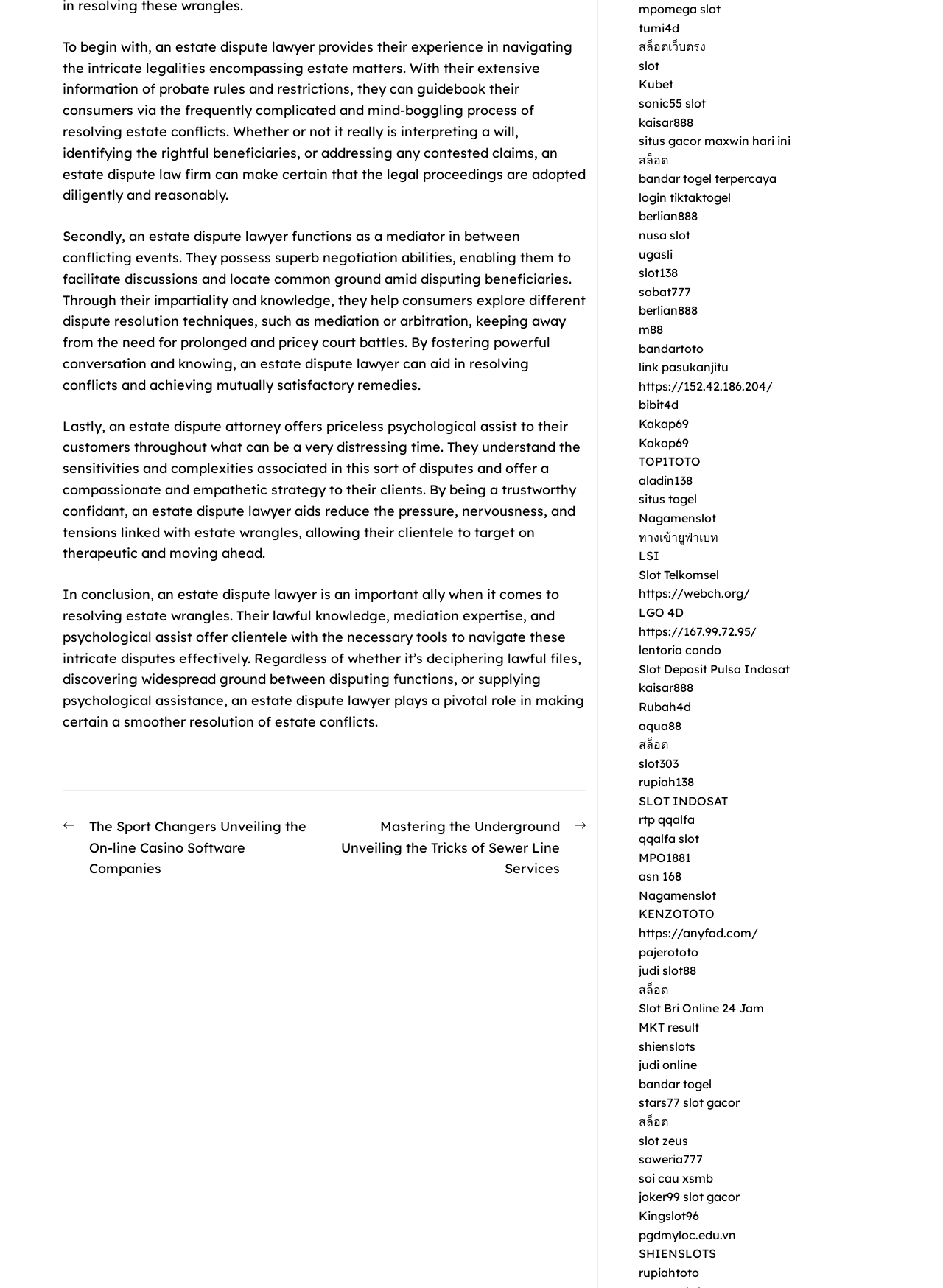What is the role of an estate dispute lawyer?
Using the information from the image, give a concise answer in one word or a short phrase.

Provides legal guidance